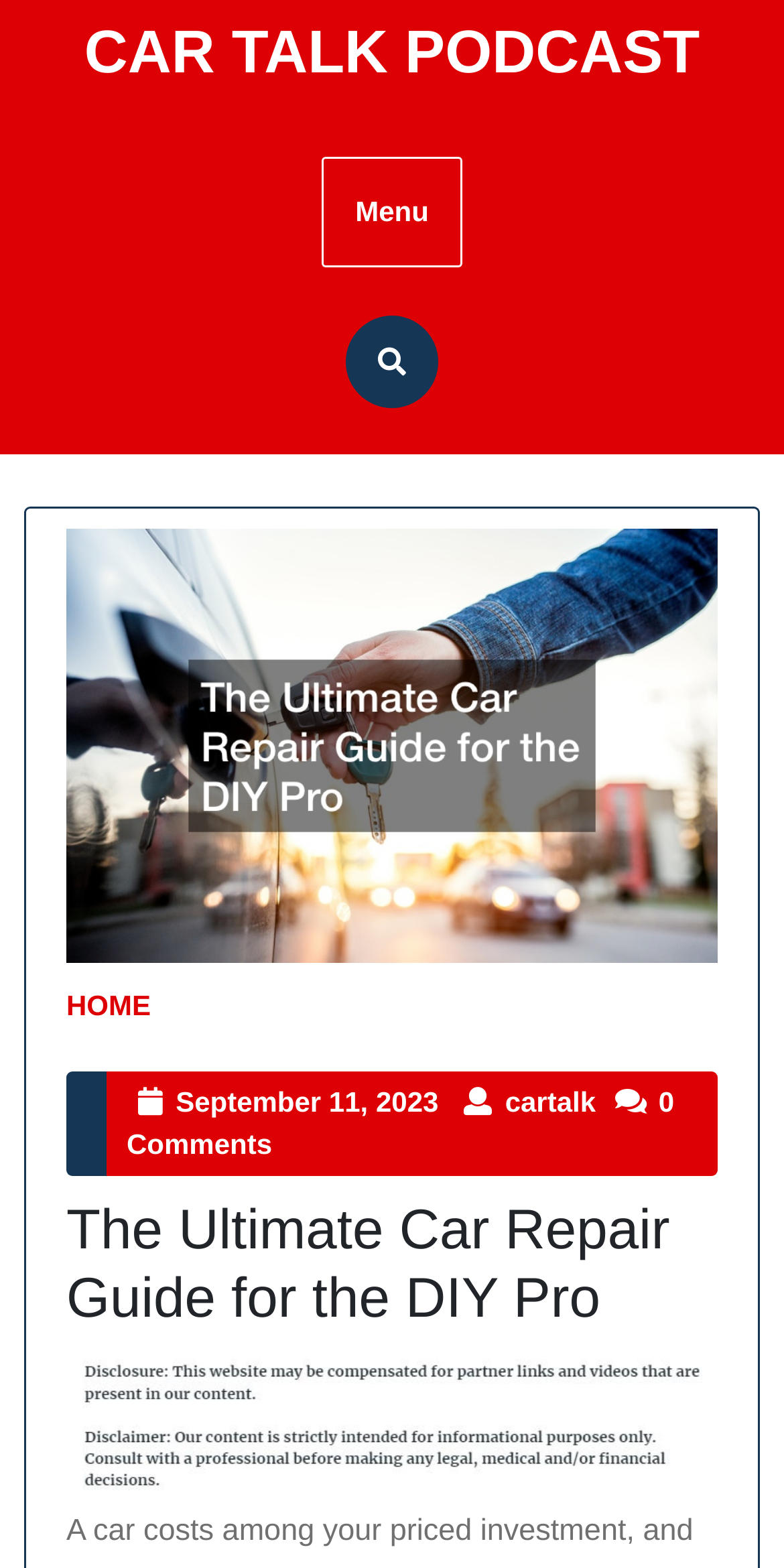Determine the bounding box coordinates (top-left x, top-left y, bottom-right x, bottom-right y) of the UI element described in the following text: September 11, 2023September 11, 2023

[0.224, 0.693, 0.559, 0.713]